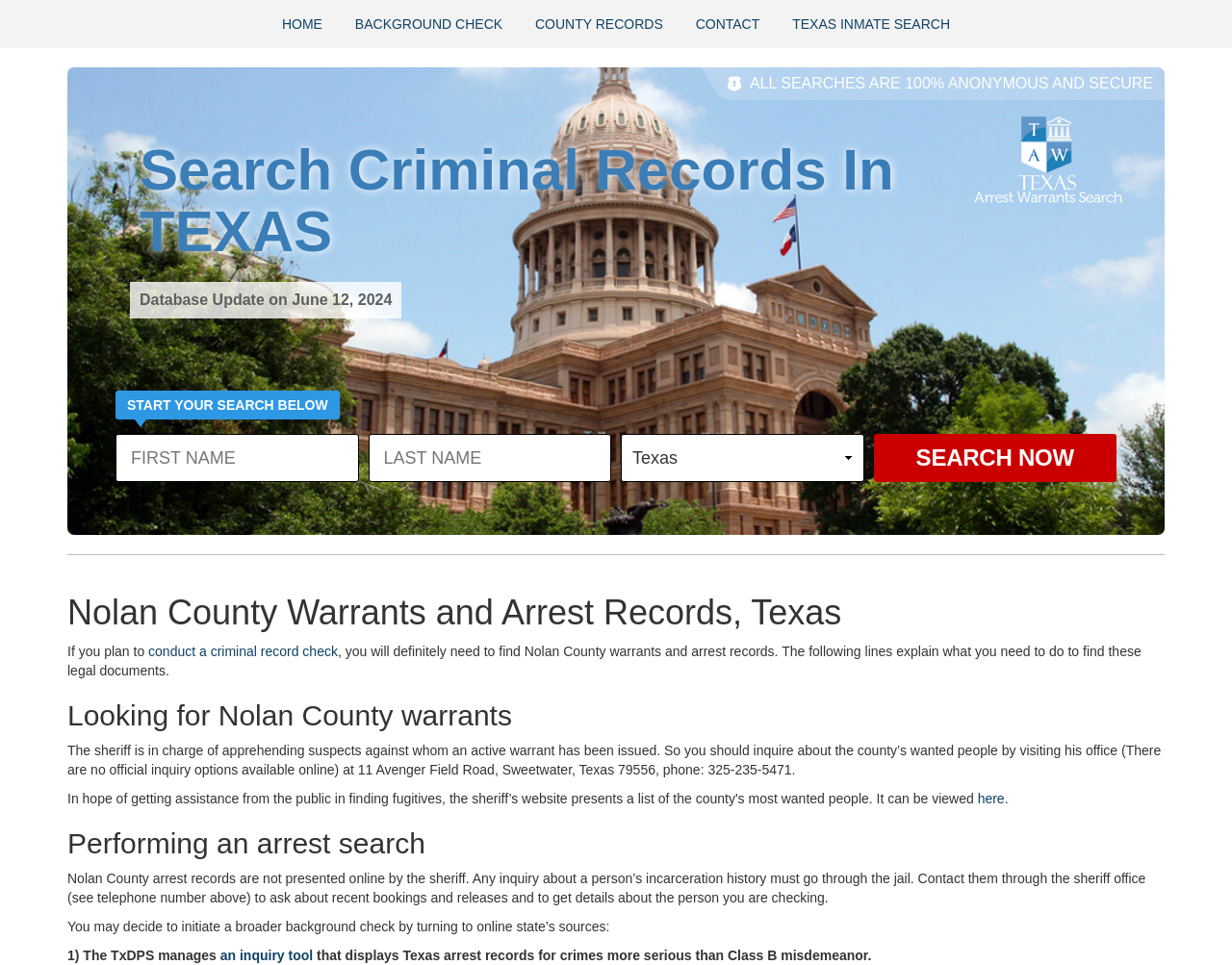What type of records are not presented online by the sheriff?
Analyze the image and deliver a detailed answer to the question.

The webpage states that Nolan County arrest records are not presented online by the sheriff, and any inquiry about a person's incarceration history must go through the jail. This suggests that users need to contact the sheriff's office to obtain arrest records.